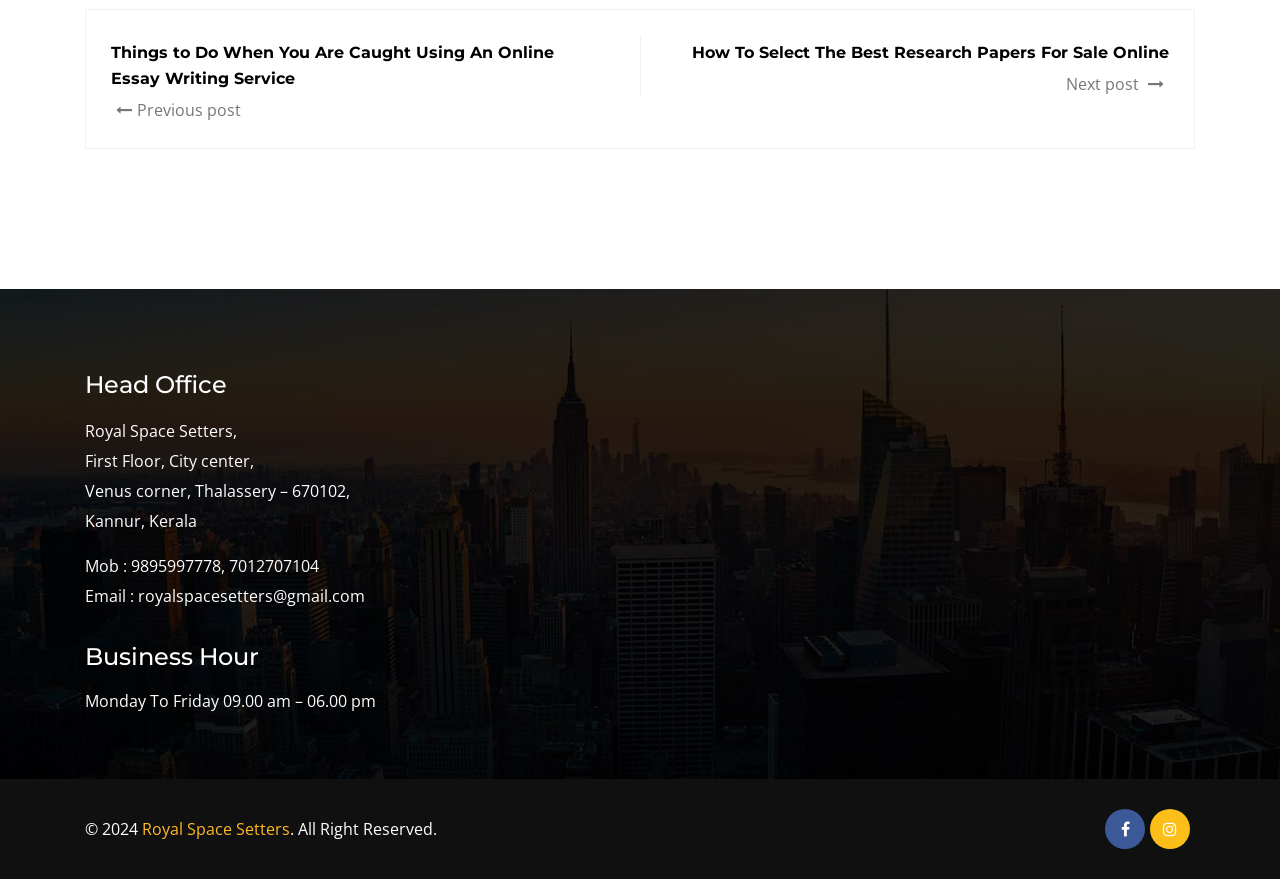Determine the bounding box for the UI element described here: "Royal Space Setters".

[0.111, 0.924, 0.227, 0.949]